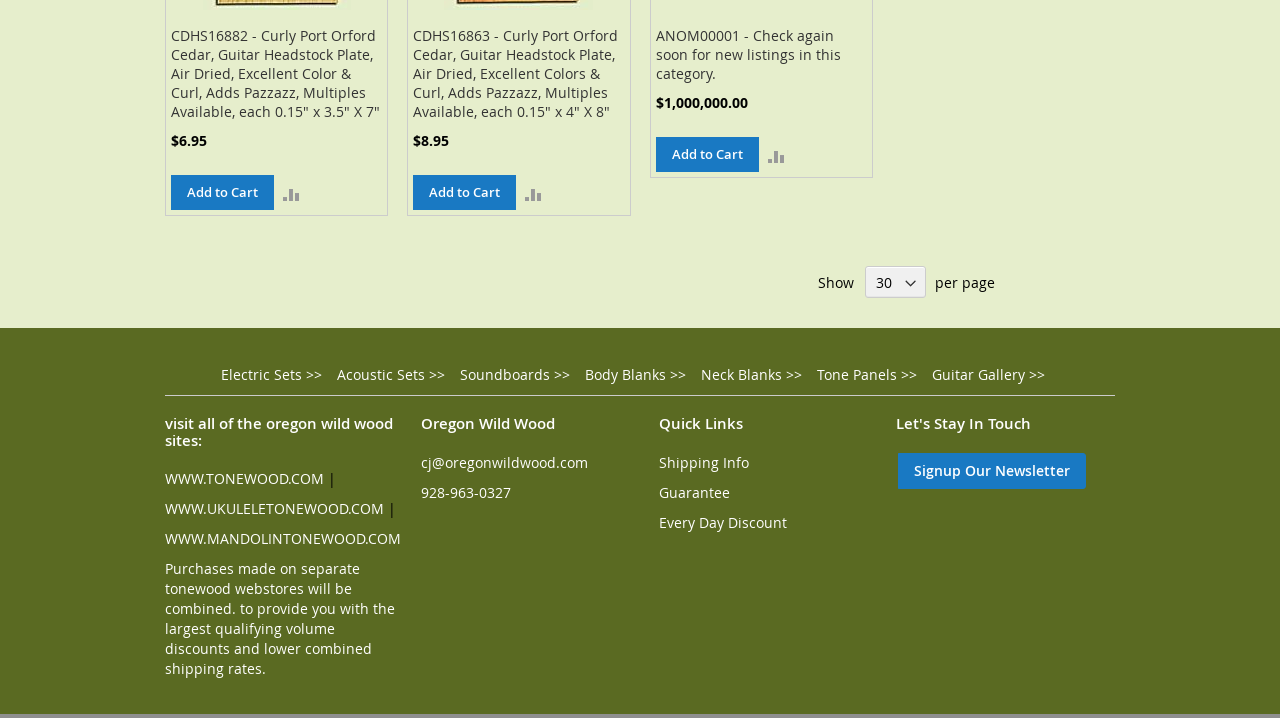Determine the bounding box coordinates for the HTML element mentioned in the following description: "Shipping Info". The coordinates should be a list of four floats ranging from 0 to 1, represented as [left, top, right, bottom].

[0.514, 0.617, 0.585, 0.671]